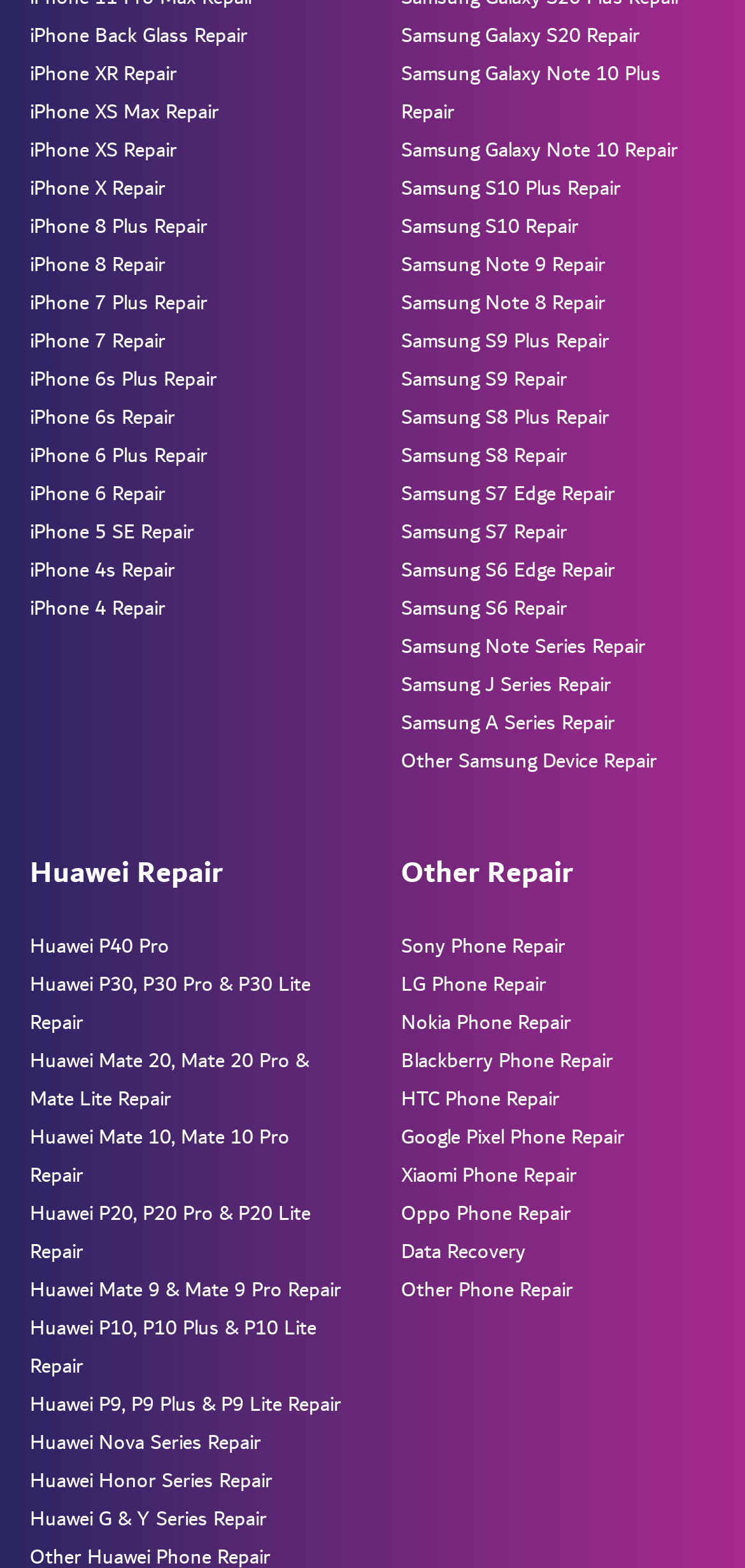Please provide a one-word or short phrase answer to the question:
What is the first non-iPhone repair option listed?

Samsung Galaxy S20 Repair